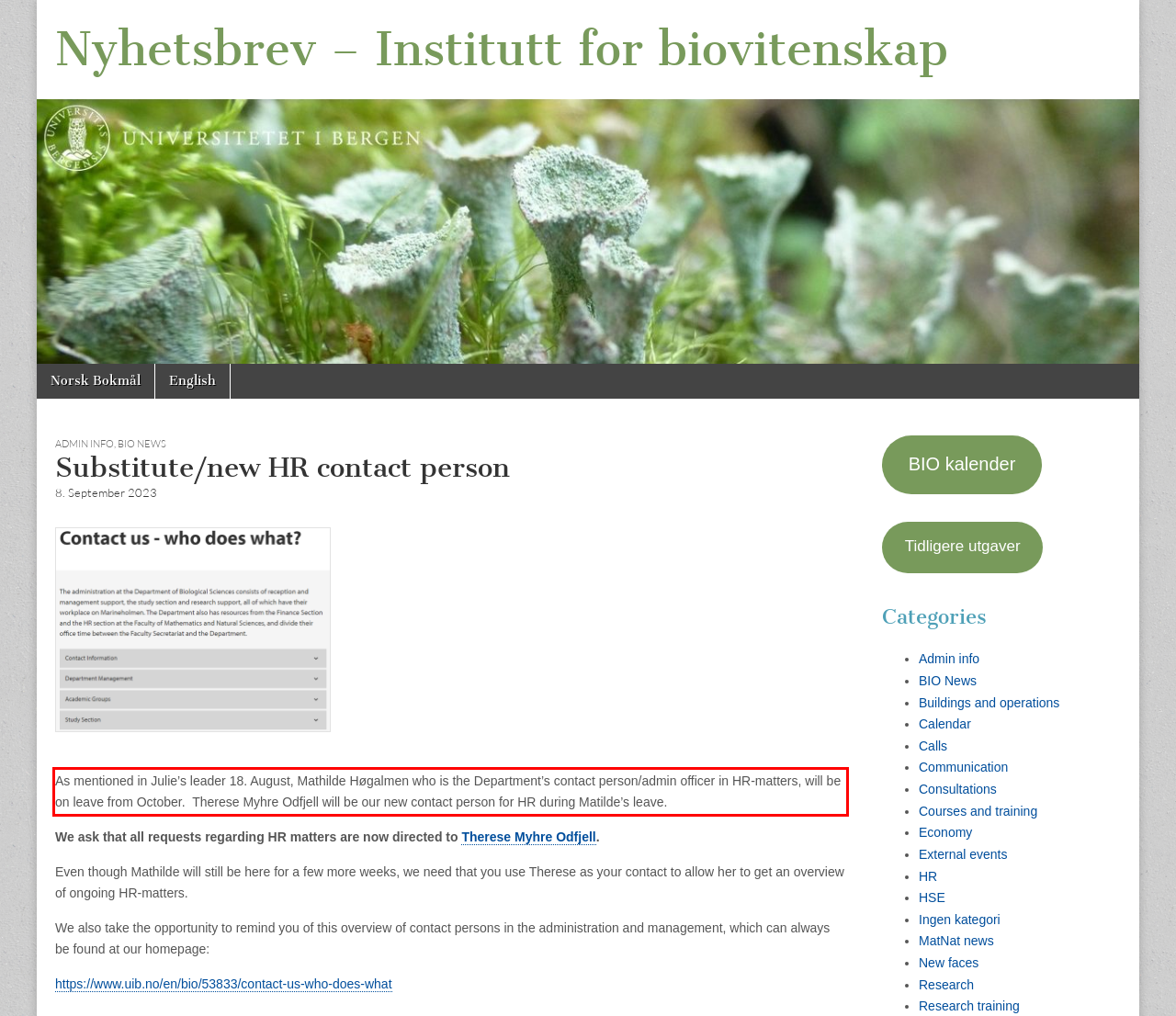Locate the red bounding box in the provided webpage screenshot and use OCR to determine the text content inside it.

As mentioned in Julie’s leader 18. August, Mathilde Høgalmen who is the Department’s contact person/admin officer in HR-matters, will be on leave from October. Therese Myhre Odfjell will be our new contact person for HR during Matilde’s leave.